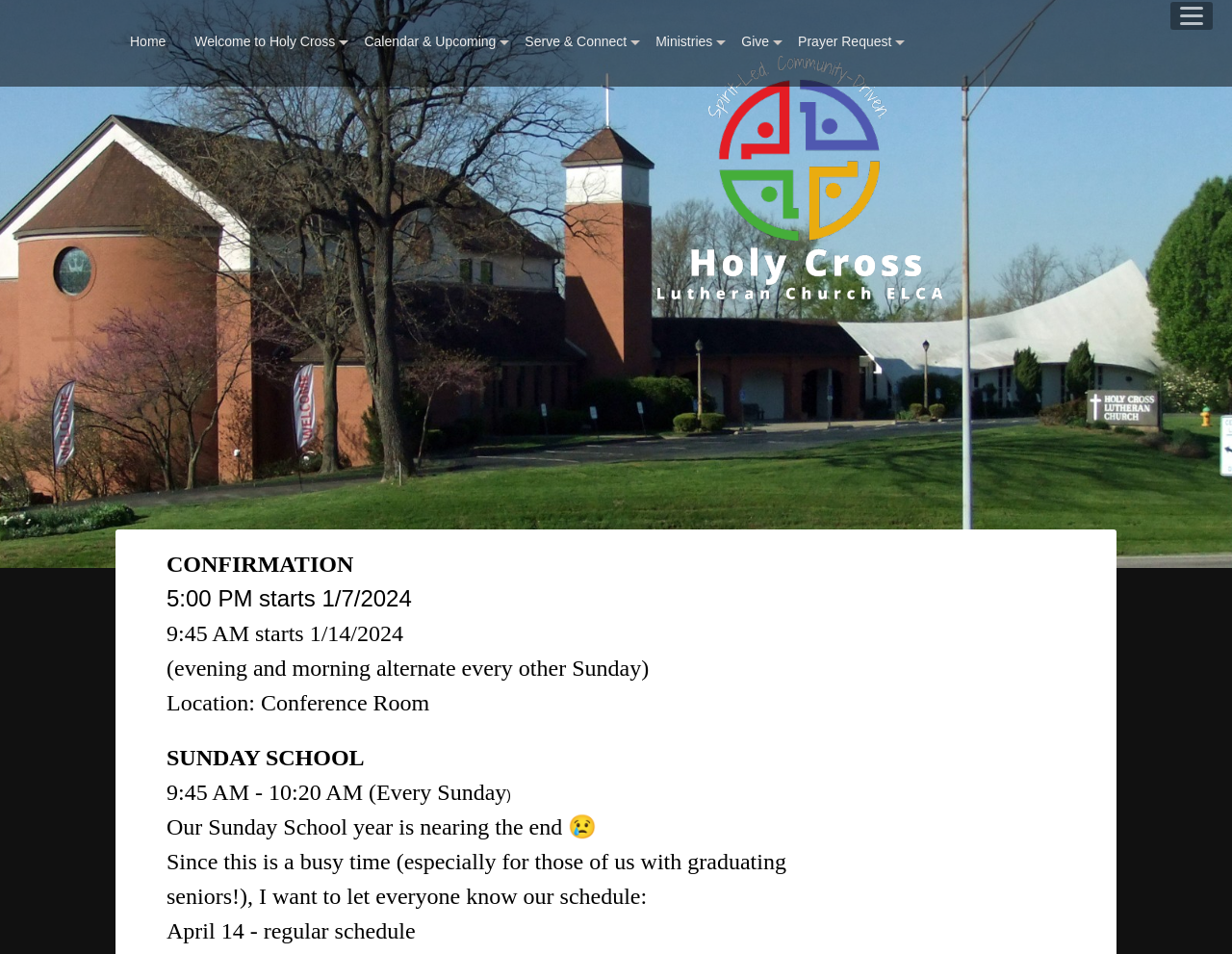Specify the bounding box coordinates (top-left x, top-left y, bottom-right x, bottom-right y) of the UI element in the screenshot that matches this description: How to download torrented files

None